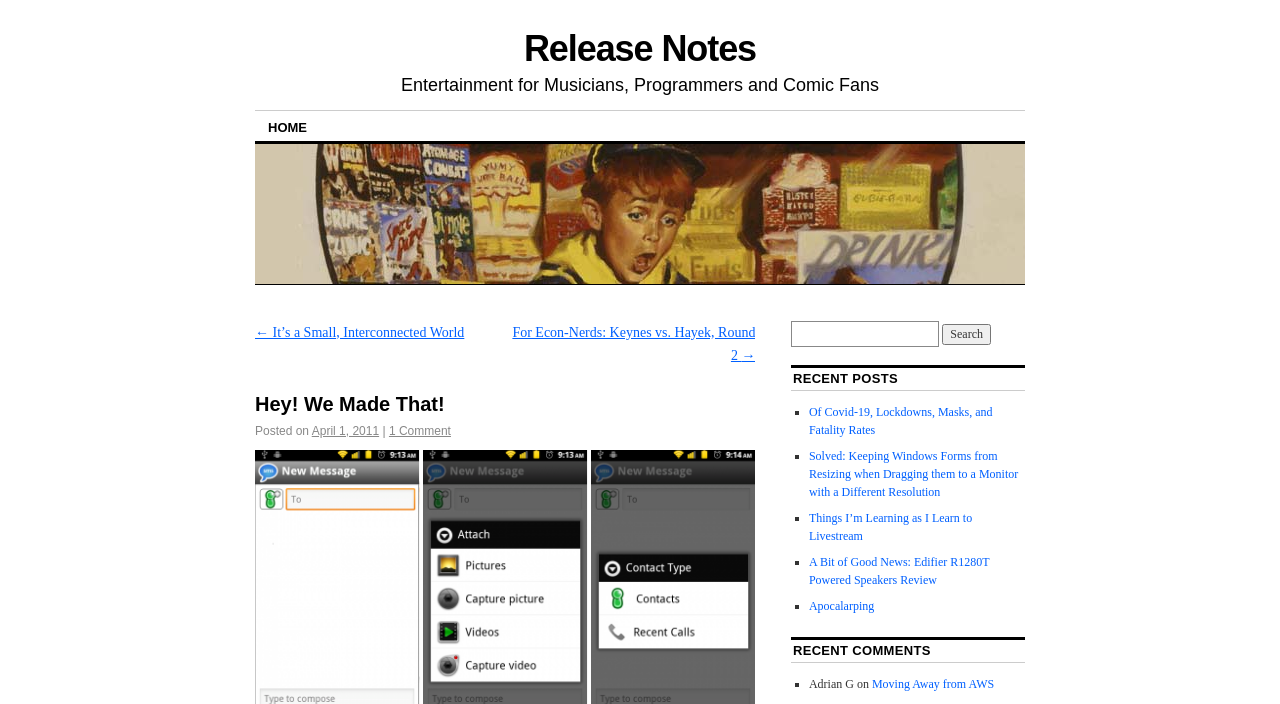Extract the main title from the webpage and generate its text.

Hey! We Made That!